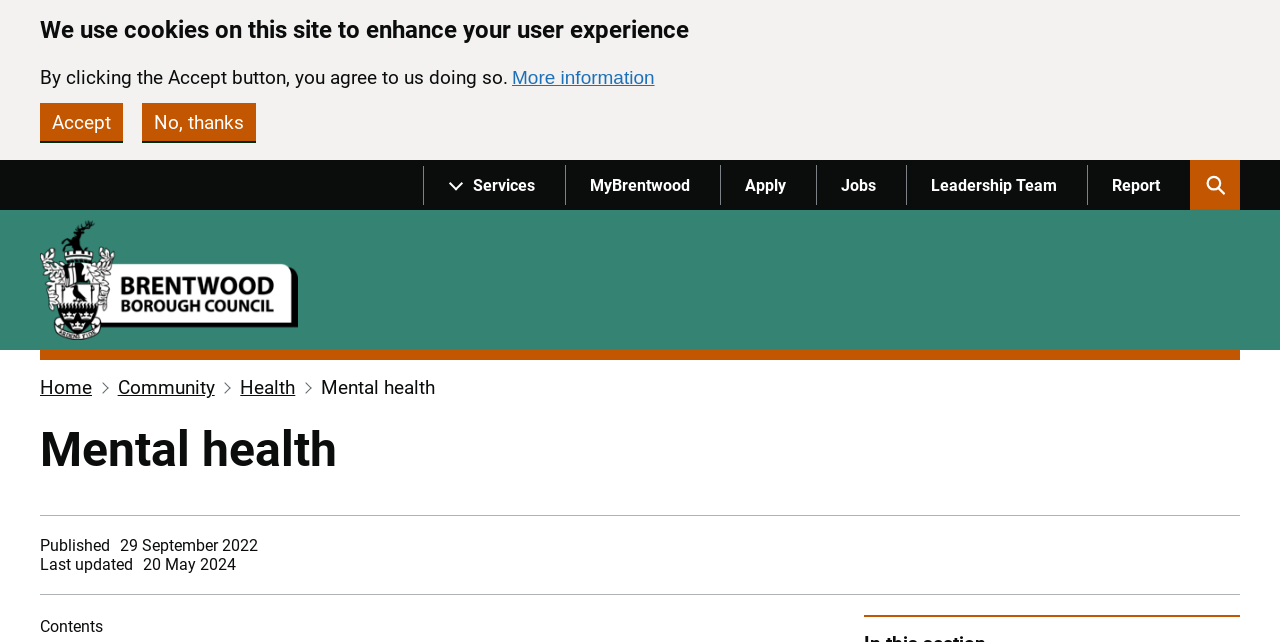Detail the various sections and features present on the webpage.

The webpage is about mental health and support available, as indicated by the meta description. At the top of the page, there is a cookie alert dialog with a heading that says "We use cookies on this site to enhance your user experience." Below this, there are three buttons: "More information," "Accept," and "No, thanks." 

To the right of the cookie alert, there is a "Skip to main content" link. Below this, there is a navigation menu with several links, including "MyBrentwood," "Apply," "Jobs," "Leadership Team," and "Report." There is also a "Show services menu" button and a "Show search menu" button. 

On the left side of the page, there is a "Home" link with an accompanying image. Below this, there is a breadcrumb navigation menu with links to "Home," "Community," "Health," and "Mental health." 

The main content of the page is headed by a large heading that says "Mental health." Below this, there is a published date and time, "29 September 2022," and a last updated date and time, "20 May 2024." Finally, there is a "Contents" heading at the bottom of the page.